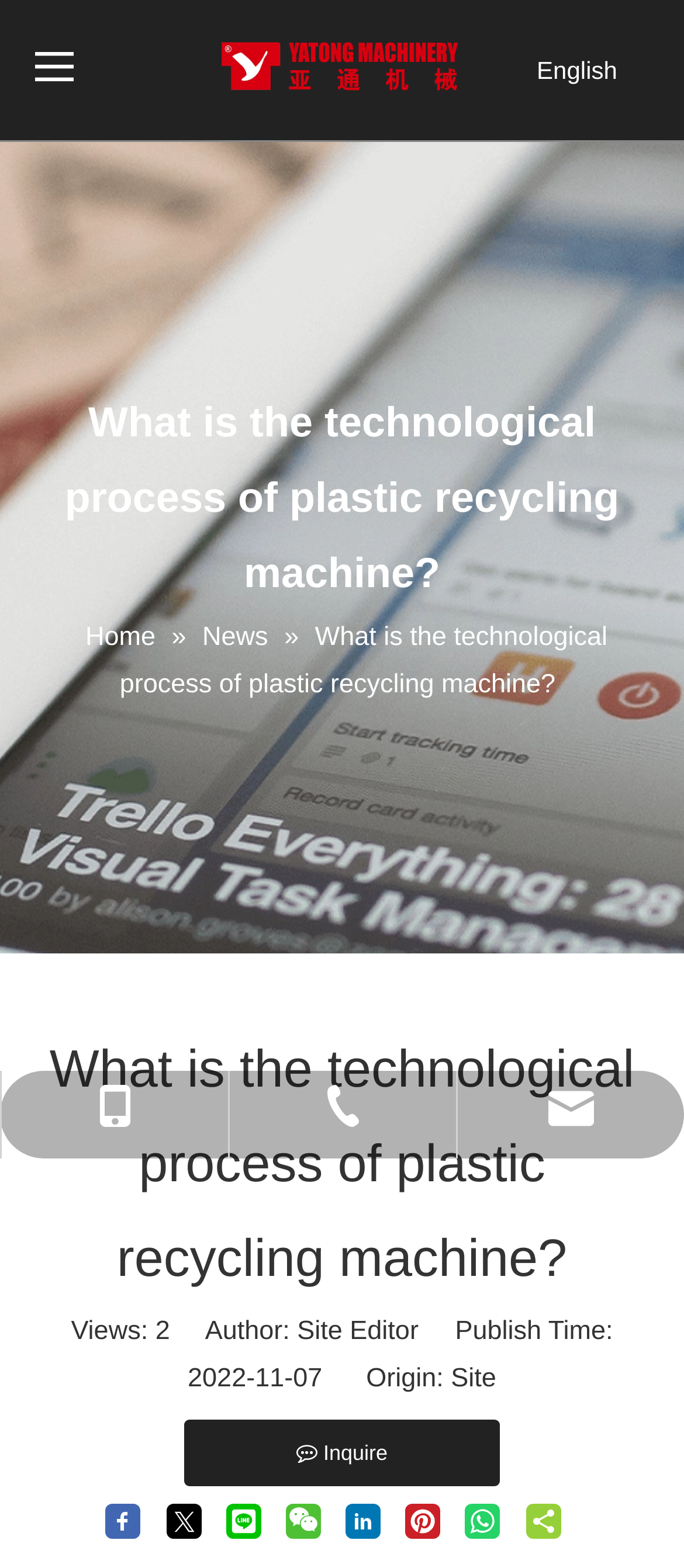How many contact phone numbers are available?
Refer to the screenshot and answer in one word or phrase.

2